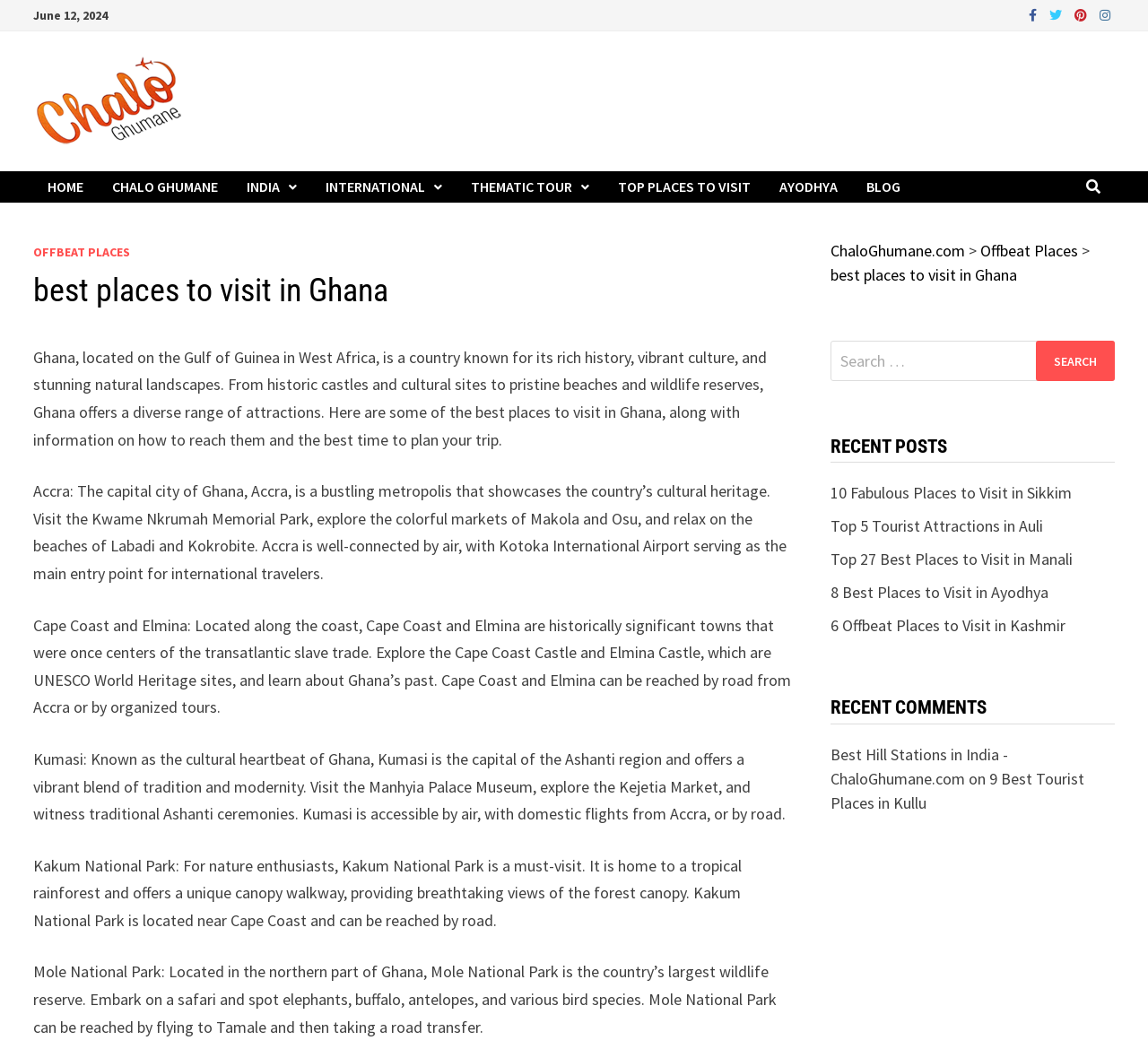Give a detailed account of the webpage, highlighting key information.

This webpage is about the best places to visit in Ghana, a country in West Africa known for its rich history, vibrant culture, and stunning natural landscapes. At the top of the page, there is a date "June 12, 2024" and a row of social media links. Below that, there is a navigation menu with links to "HOME", "CHALO GHUMANE", "INDIA", "INTERNATIONAL", "THEMATIC TOUR", "TOP PLACES TO VISIT", "AYODHYA", and "BLOG".

The main content of the page is divided into sections, starting with a heading "best places to visit in Ghana" followed by a descriptive paragraph about Ghana's attractions. Below that, there are five sections, each describing a specific place to visit in Ghana, including Accra, Cape Coast and Elmina, Kumasi, Kakum National Park, and Mole National Park. Each section provides information on what to do and how to reach these places.

On the right side of the page, there is a complementary section with links to "ChaloGhumane.com", "Offbeat Places", and "best places to visit in Ghana". Below that, there is a search box with a button labeled "Search". 

Further down, there are two sections, "RECENT POSTS" and "RECENT COMMENTS", which list links to other articles on the website, including "10 Fabulous Places to Visit in Sikkim", "Top 5 Tourist Attractions in Auli", and "6 Offbeat Places to Visit in Kashmir".